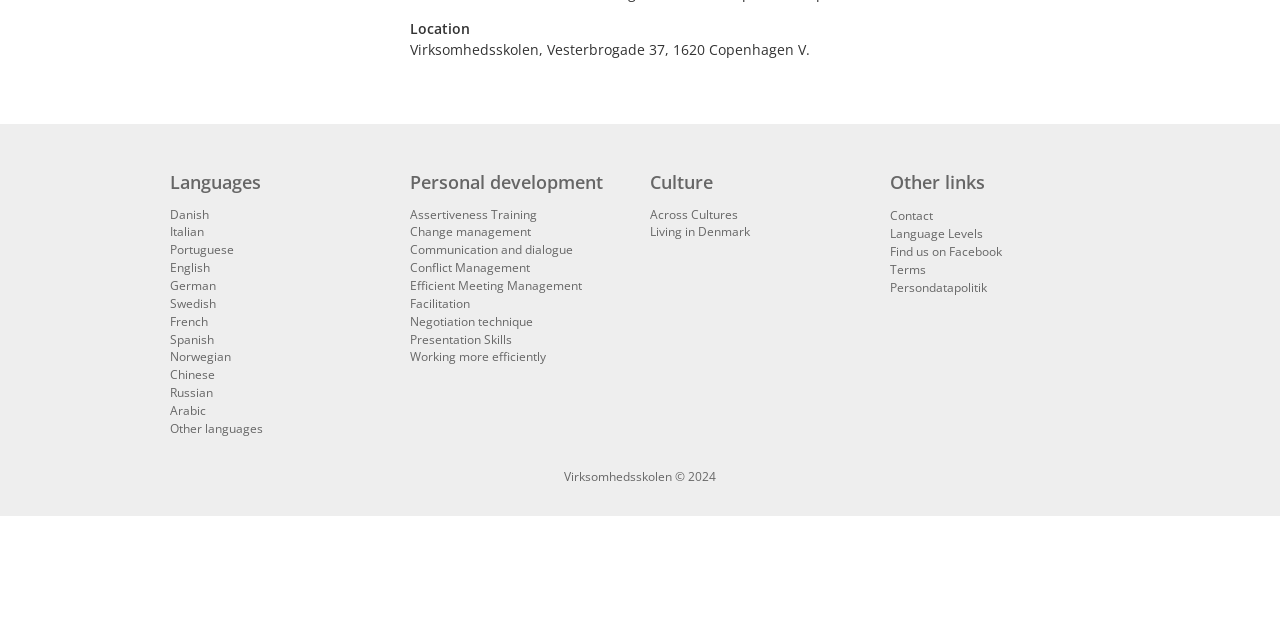From the element description English, predict the bounding box coordinates of the UI element. The coordinates must be specified in the format (top-left x, top-left y, bottom-right x, bottom-right y) and should be within the 0 to 1 range.

[0.133, 0.405, 0.164, 0.43]